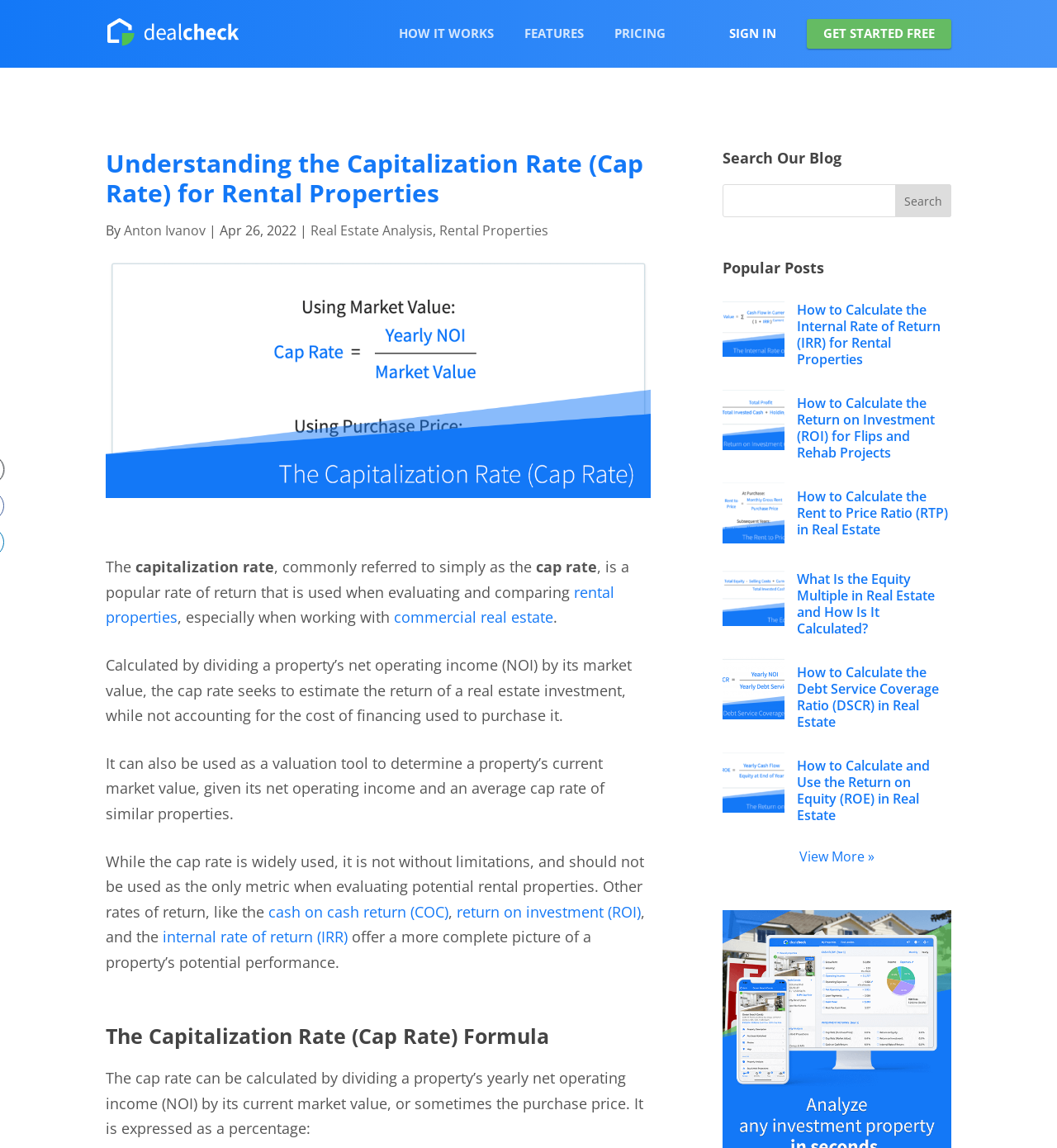Respond to the question below with a single word or phrase:
What is the capitalization rate also referred to as?

cap rate